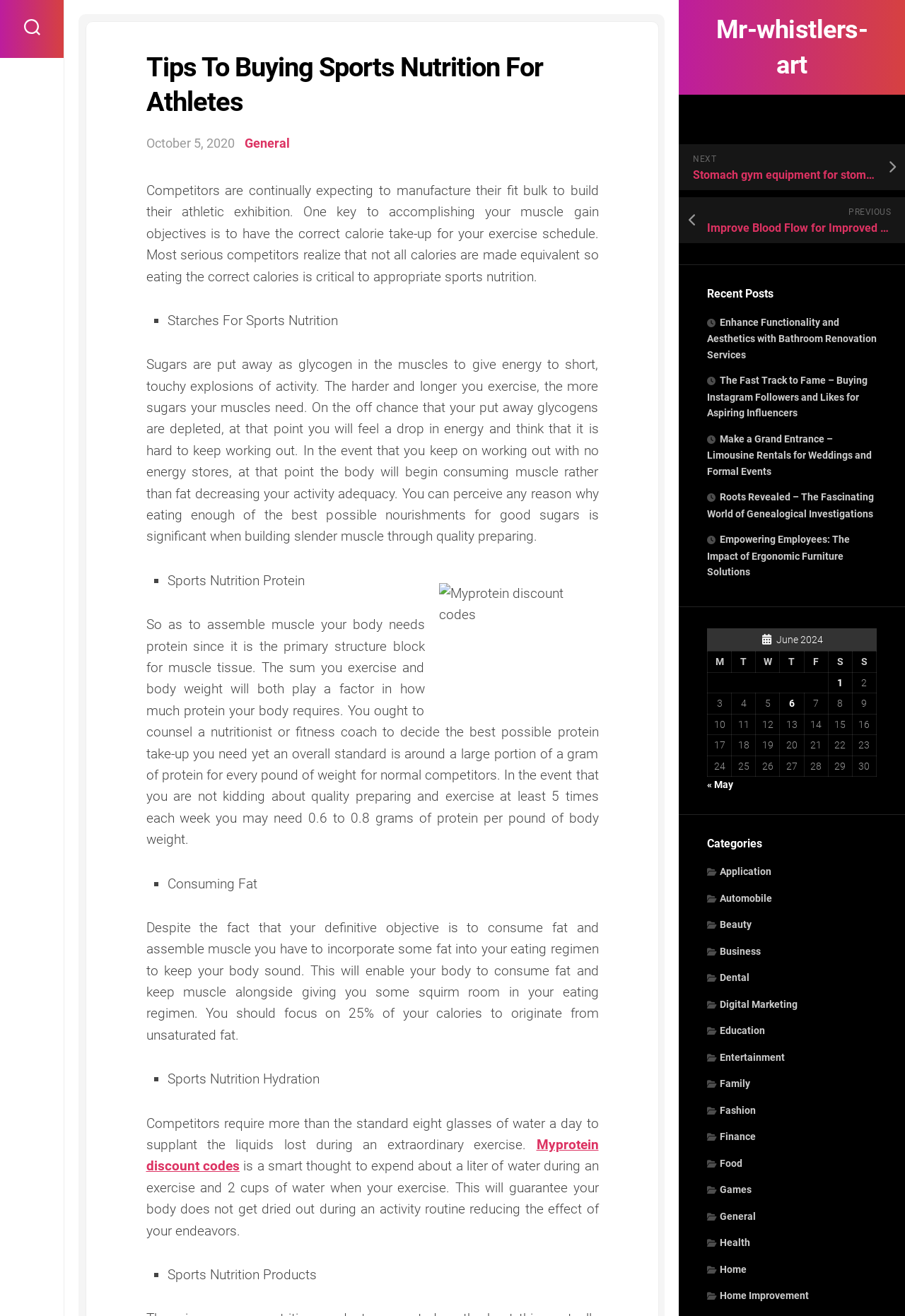Refer to the image and offer a detailed explanation in response to the question: What is the purpose of the table on the webpage?

The table on the webpage has a caption 'June 2024' and contains rows with dates and corresponding post counts, indicating that it is used to display the posts published in June 2024.